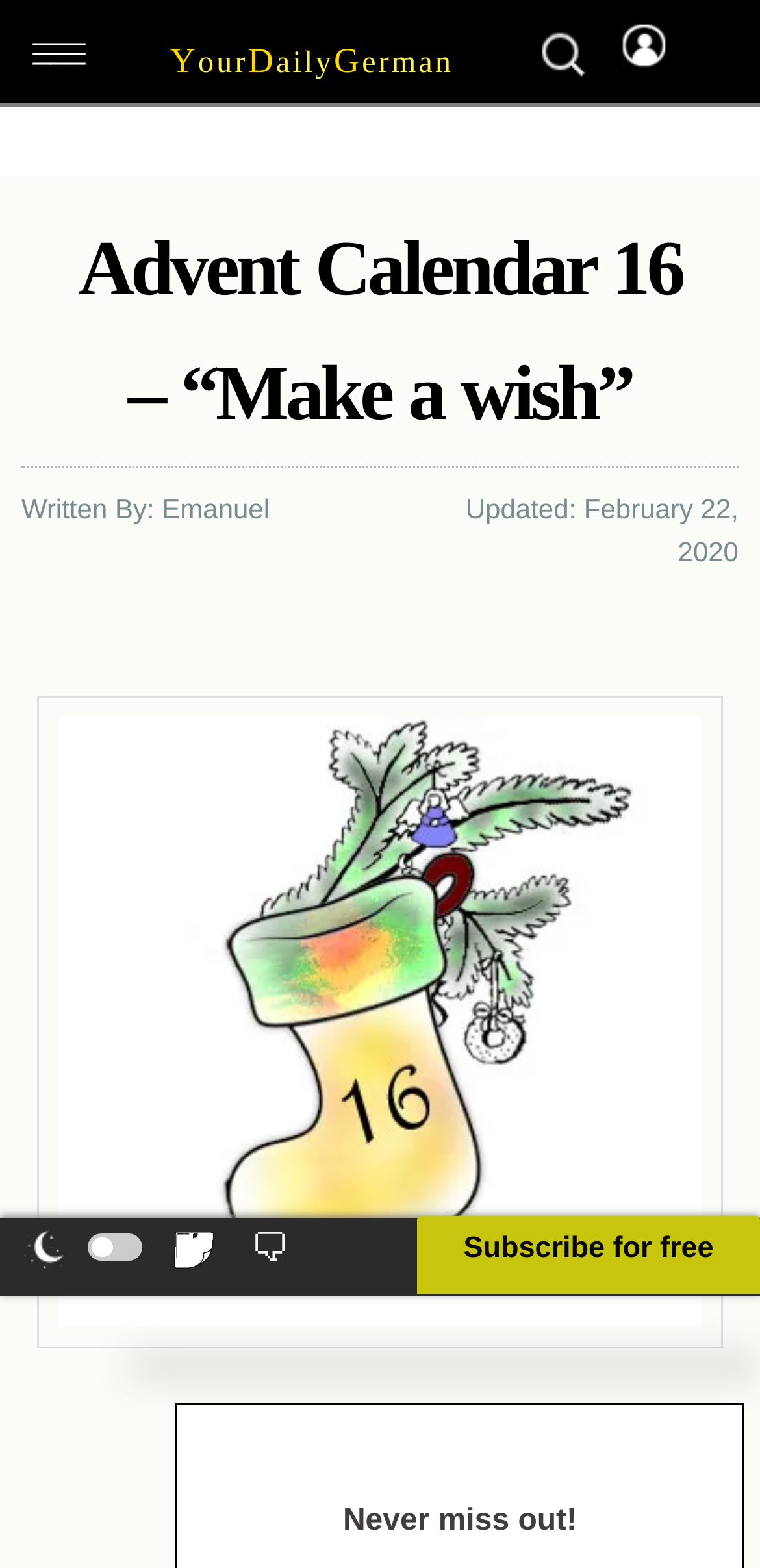Using the element description ChatGPT Story Generator, predict the bounding box coordinates for the UI element. Provide the coordinates in (top-left x, top-left y, bottom-right x, bottom-right y) format with values ranging from 0 to 1.

[0.056, 0.691, 0.668, 0.726]